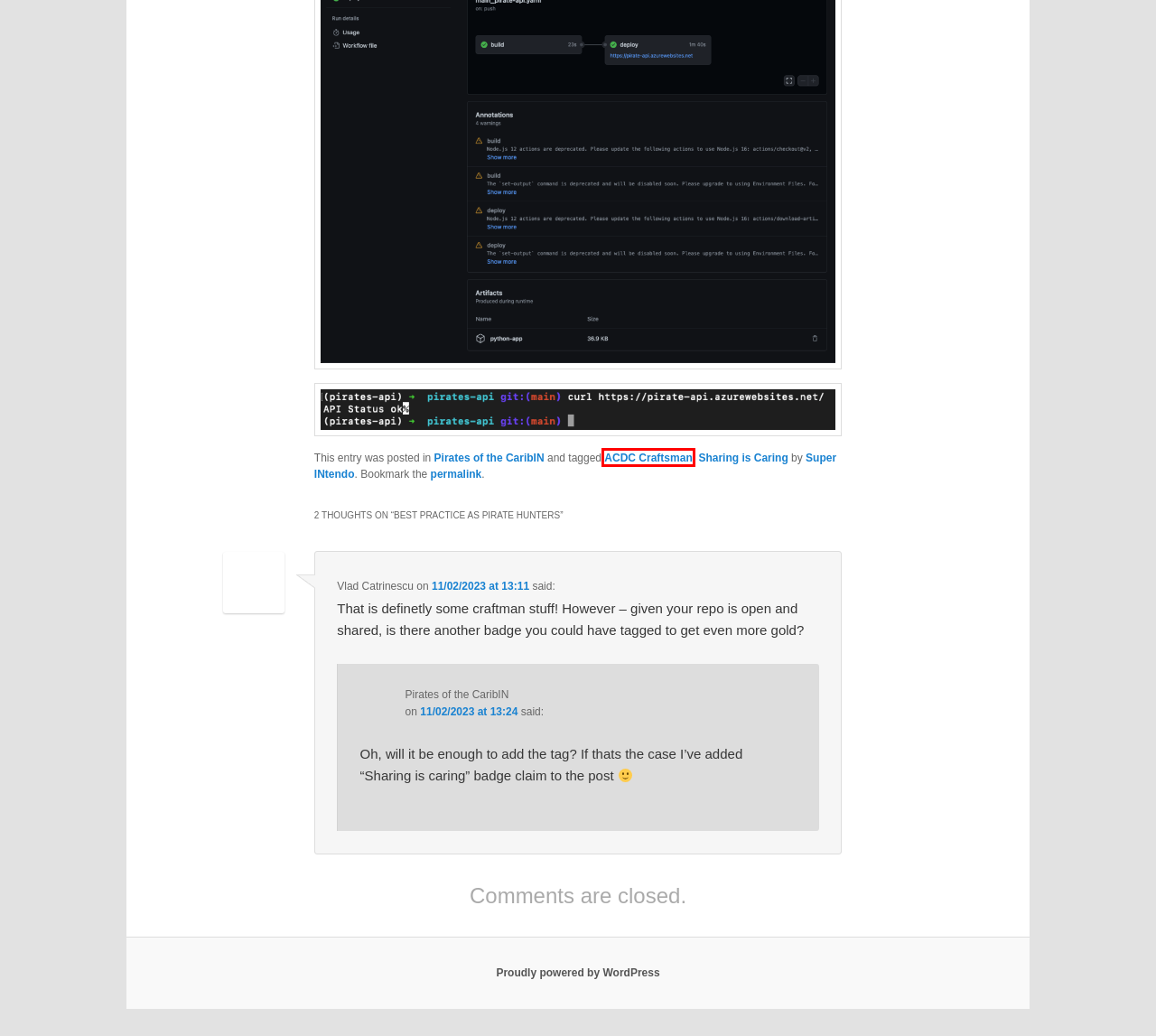Look at the screenshot of a webpage, where a red bounding box highlights an element. Select the best description that matches the new webpage after clicking the highlighted element. Here are the candidates:
A. Pirates of the CaribIN | Arctic Cloud Developer Challenge Submissions
B. Blog Tool, Publishing Platform, and CMS – WordPress.org
C. Jury | Arctic Cloud Developer Challenge Submissions
D. Waken Koopa Troopas | Arctic Cloud Developer Challenge Submissions
E. Sharing is Caring | Arctic Cloud Developer Challenge Submissions
F. Super INtendo | Arctic Cloud Developer Challenge Submissions
G. Yes, we are thieving Pirates! | Arctic Cloud Developer Challenge Submissions
H. ACDC Craftsman | Arctic Cloud Developer Challenge Submissions

H